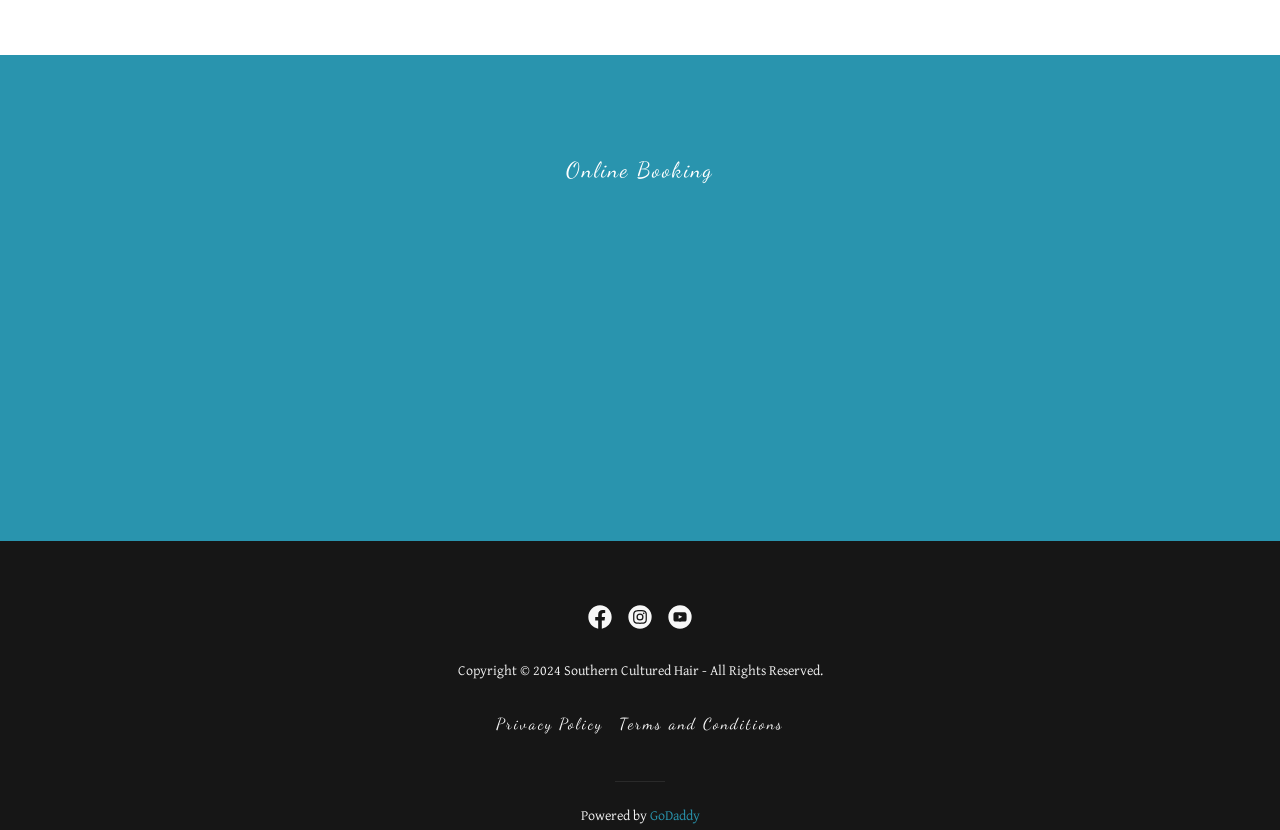Provide a brief response to the question using a single word or phrase: 
What is the purpose of the iframe on the page?

Online Booking